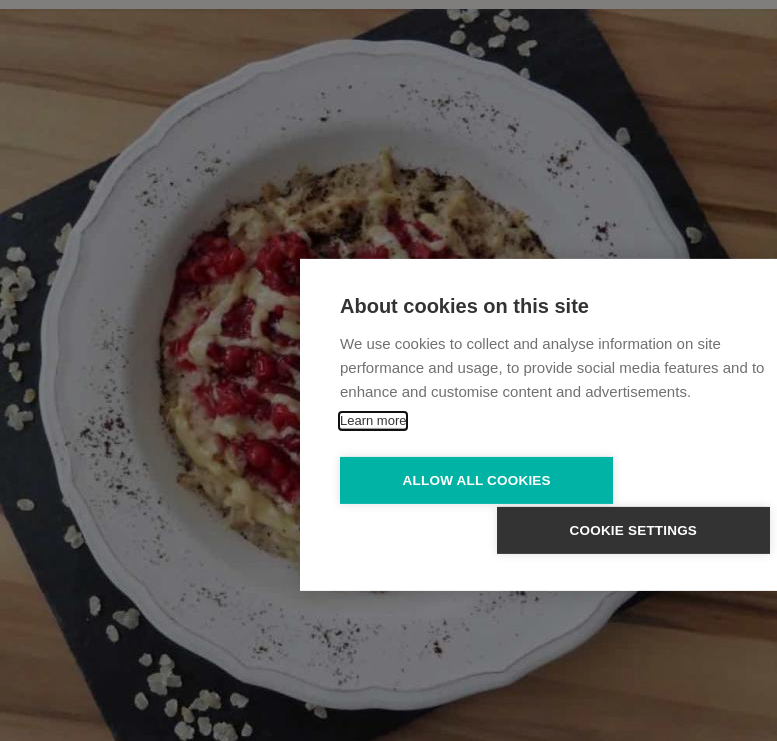Describe the scene in the image with detailed observations.

The image depicts a delicious serving of rice flake porridge topped with vibrant raspberry sauce, beautifully arranged in a white bowl. The porridge features a creamy texture, enhanced by the colorful, glistening raspberries, which provide a fresh contrast. The bowl is placed on a dark surface, creating a striking visual that emphasizes the dish's appealing presentation. This dish is part of a low-FODMAP recipe, making it suitable for individuals with specific dietary needs. In the background, a message about cookie consent appears, highlighting the site's commitment to user privacy and data collection practices.